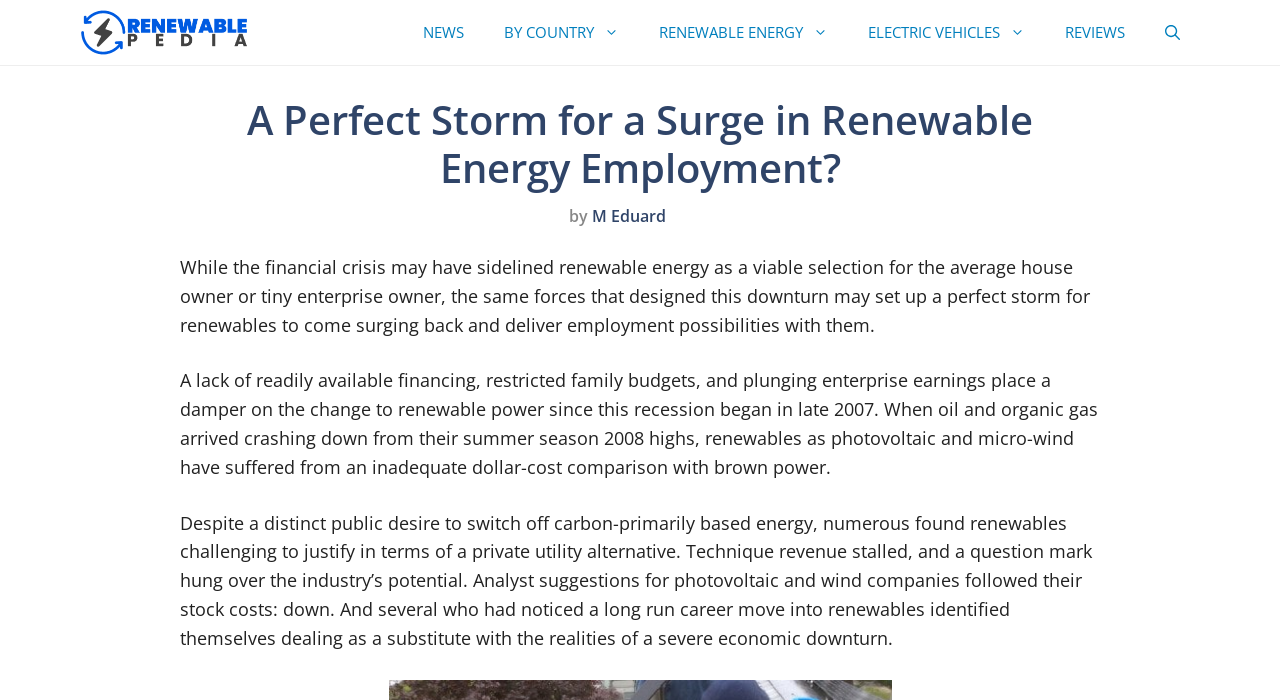Offer a meticulous description of the webpage's structure and content.

The webpage appears to be an article or blog post discussing the potential surge in renewable energy employment. At the top, there is a navigation bar with several links, including "RenewablePedia.com", "NEWS", "BY COUNTRY", "RENEWABLE ENERGY", "ELECTRIC VEHICLES", and "REVIEWS". The navigation bar is positioned across the top of the page, spanning the entire width.

Below the navigation bar, there is a header section with a heading that reads "A Perfect Storm for a Surge in Renewable Energy Employment?". This heading is centered and takes up most of the width of the page. 

To the right of the heading, there is a byline that reads "by M Eduard". 

The main content of the article is divided into three paragraphs. The first paragraph discusses how the financial crisis has affected the renewable energy industry, making it less viable for small business owners. The second paragraph explains how the lack of financing, restricted family budgets, and declining business earnings have hindered the transition to renewable power. The third paragraph talks about how the industry's potential was questioned, and many who had planned to move into renewables found themselves dealing with the realities of an economic downturn.

There is an image of the RenewablePedia.com logo at the top left corner of the page, which is part of the navigation bar.